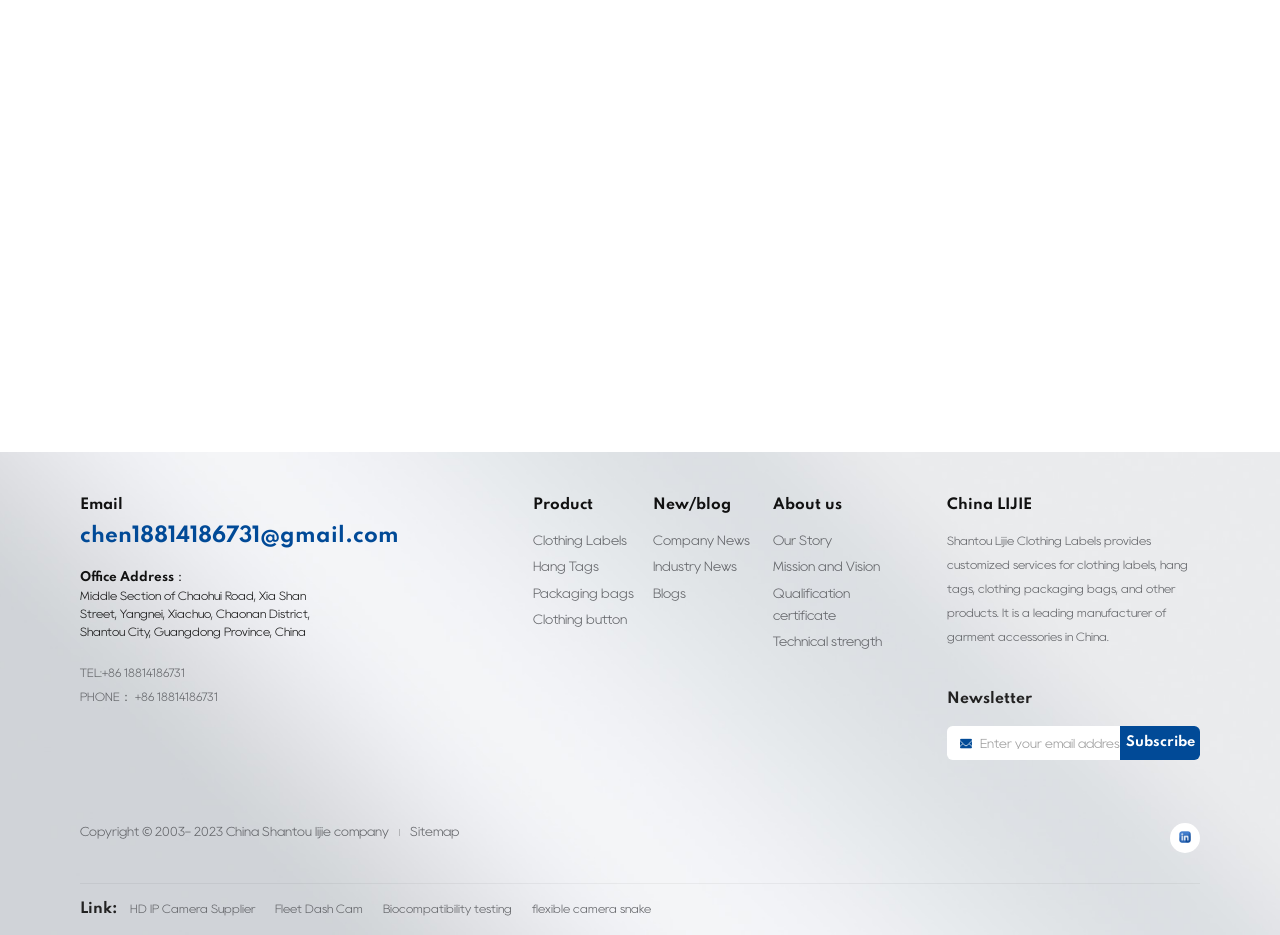What is the address of the office?
Please provide a single word or phrase answer based on the image.

Middle Section of Chaohui Road, Xia Shan Street, Yangnei, Xiachuo, Chaonan District, Shantou City, Guangdong Province, China